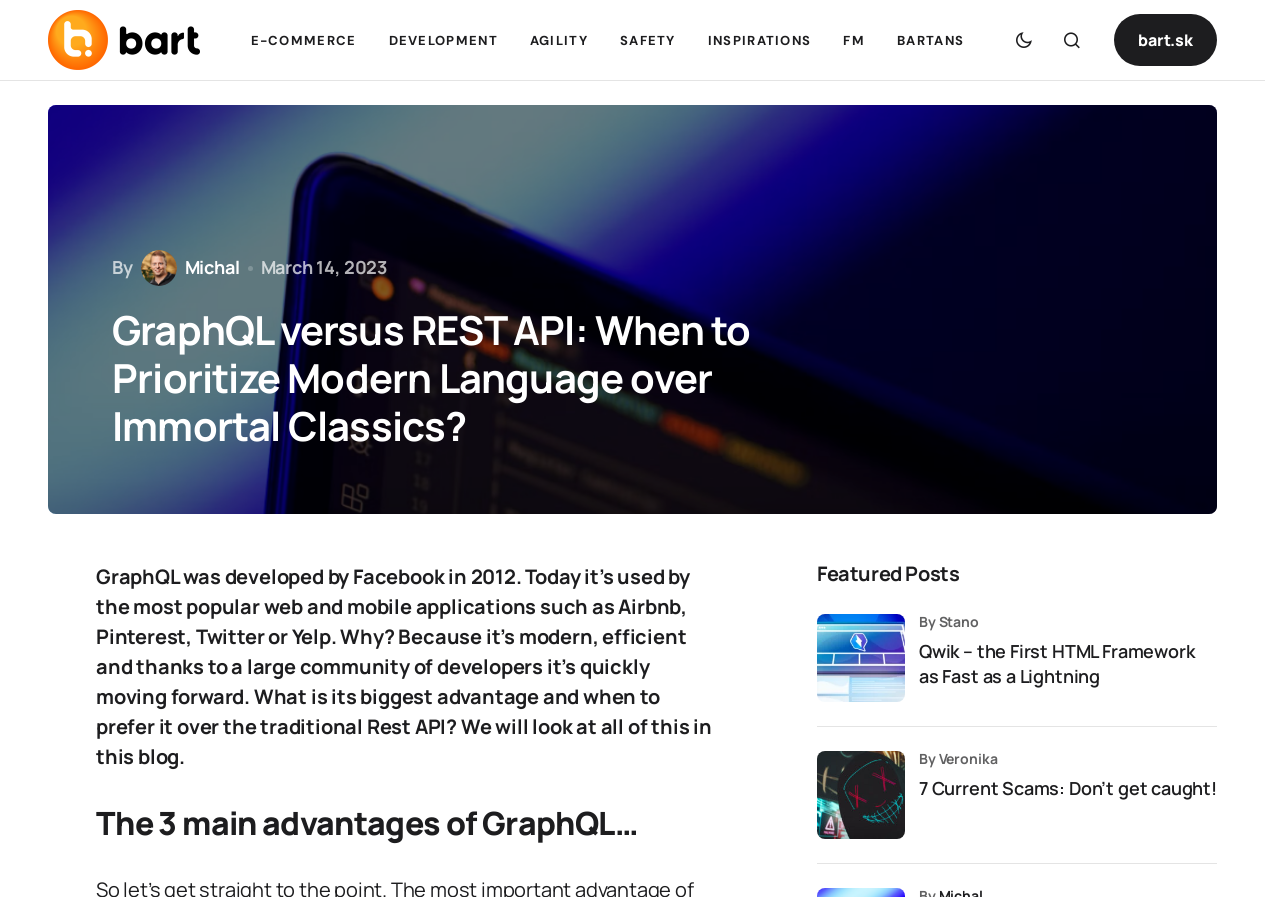Please locate the bounding box coordinates of the element's region that needs to be clicked to follow the instruction: "Search". The bounding box coordinates should be provided as four float numbers between 0 and 1, i.e., [left, top, right, bottom].

[0.822, 0.022, 0.853, 0.067]